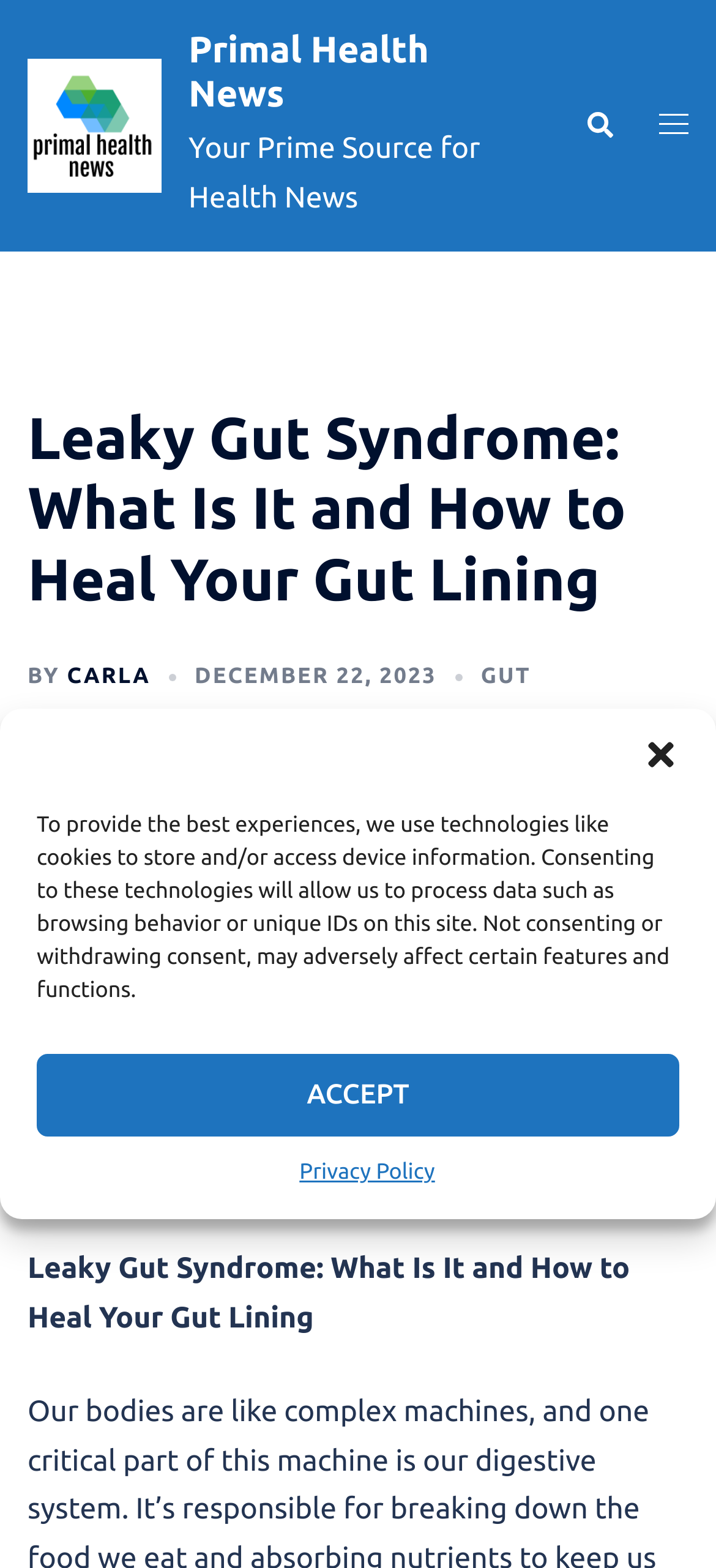Please extract the title of the webpage.

Leaky Gut Syndrome: What Is It and How to Heal Your Gut Lining